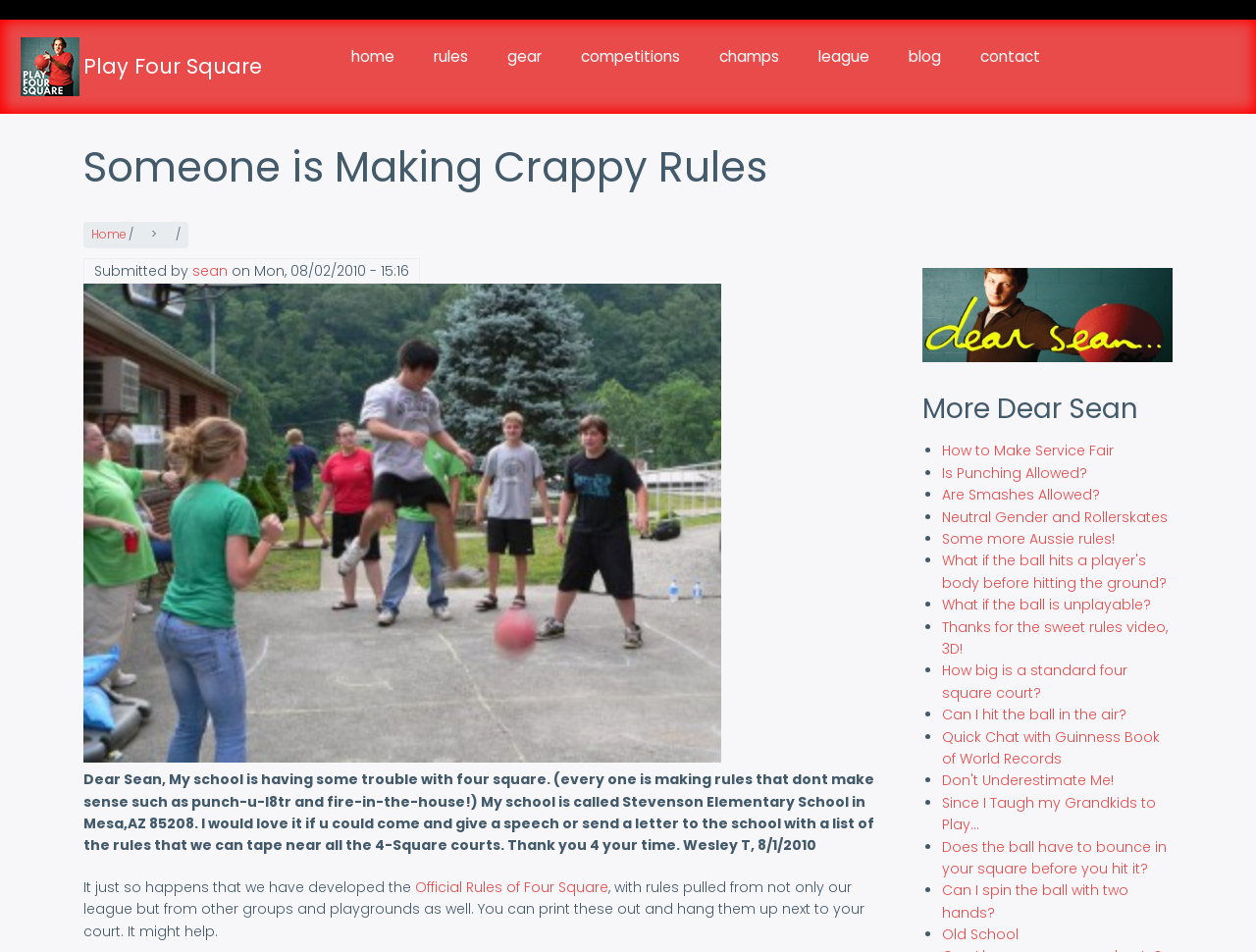Write an elaborate caption that captures the essence of the webpage.

This webpage is about a discussion on the rules of Four Square, a popular playground game. At the top of the page, there is a navigation menu with links to different sections of the website, including "Home", "Play Four Square", "Rules", "Gear", "Competitions", "Champs", "League", "Blog", and "Contact". Below the navigation menu, there is a heading that reads "Someone is Making Crappy Rules".

The main content of the page is a letter from a student named Wesley T, who is asking for help with the rules of Four Square at his school, Stevenson Elementary School in Mesa, Arizona. The letter explains that students at the school are making up their own rules, which don't make sense, and requests that the website owner provide a list of official rules to post near the Four Square courts.

Below the letter, there is a response from the website owner, suggesting that they have developed official rules of Four Square, which can be printed out and posted near the courts. The response also includes a link to the official rules.

The rest of the page is a list of links to other articles and discussions related to Four Square, including topics such as how to make service fair, whether punching is allowed, and what to do if the ball hits a player's body before hitting the ground. The list is divided into sections, each marked with a bullet point, and the links are arranged in a horizontal row.